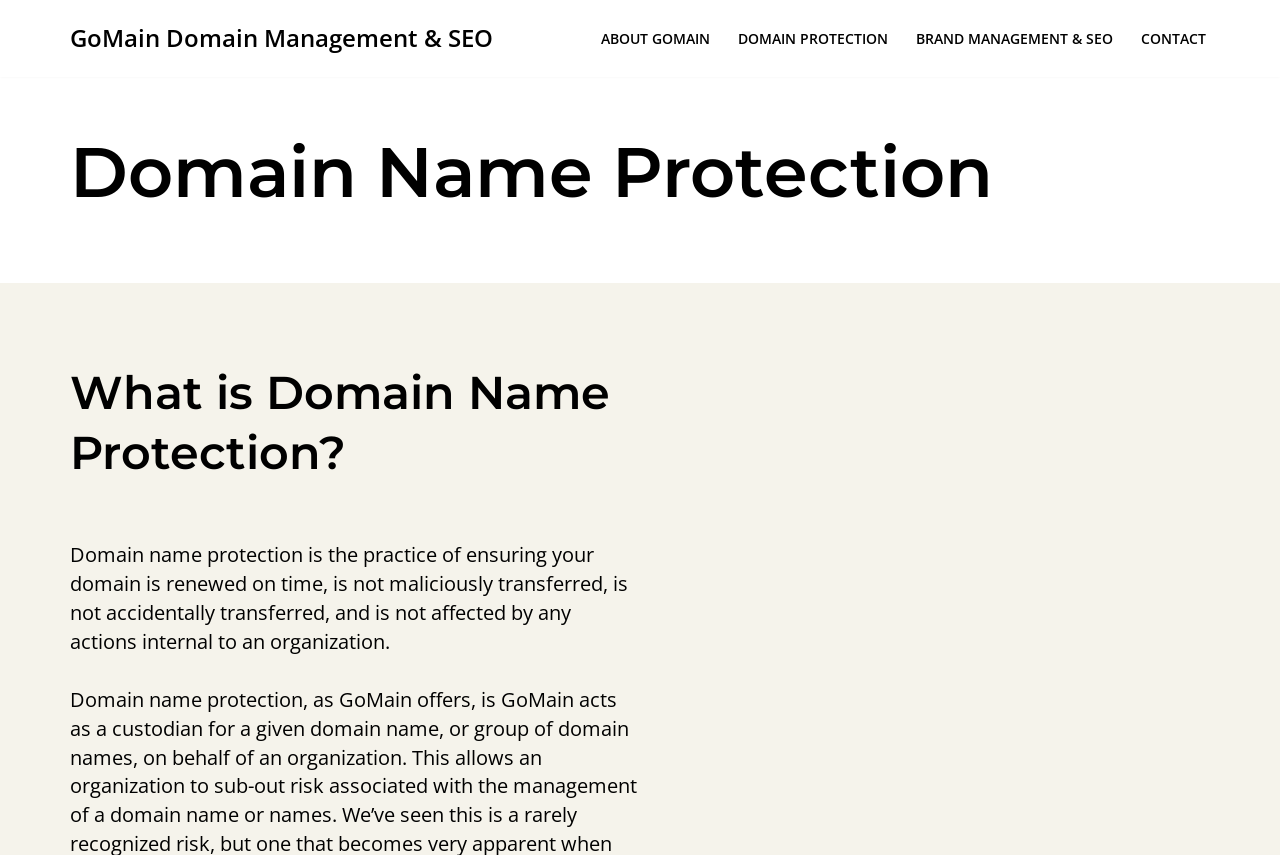What is the topic of the webpage?
Make sure to answer the question with a detailed and comprehensive explanation.

The webpage's heading 'Domain Name Protection' and the subheading 'What is Domain Name Protection?' suggest that the topic of the webpage is related to domain protection. Additionally, the static text provides a definition of domain name protection, further supporting this conclusion.